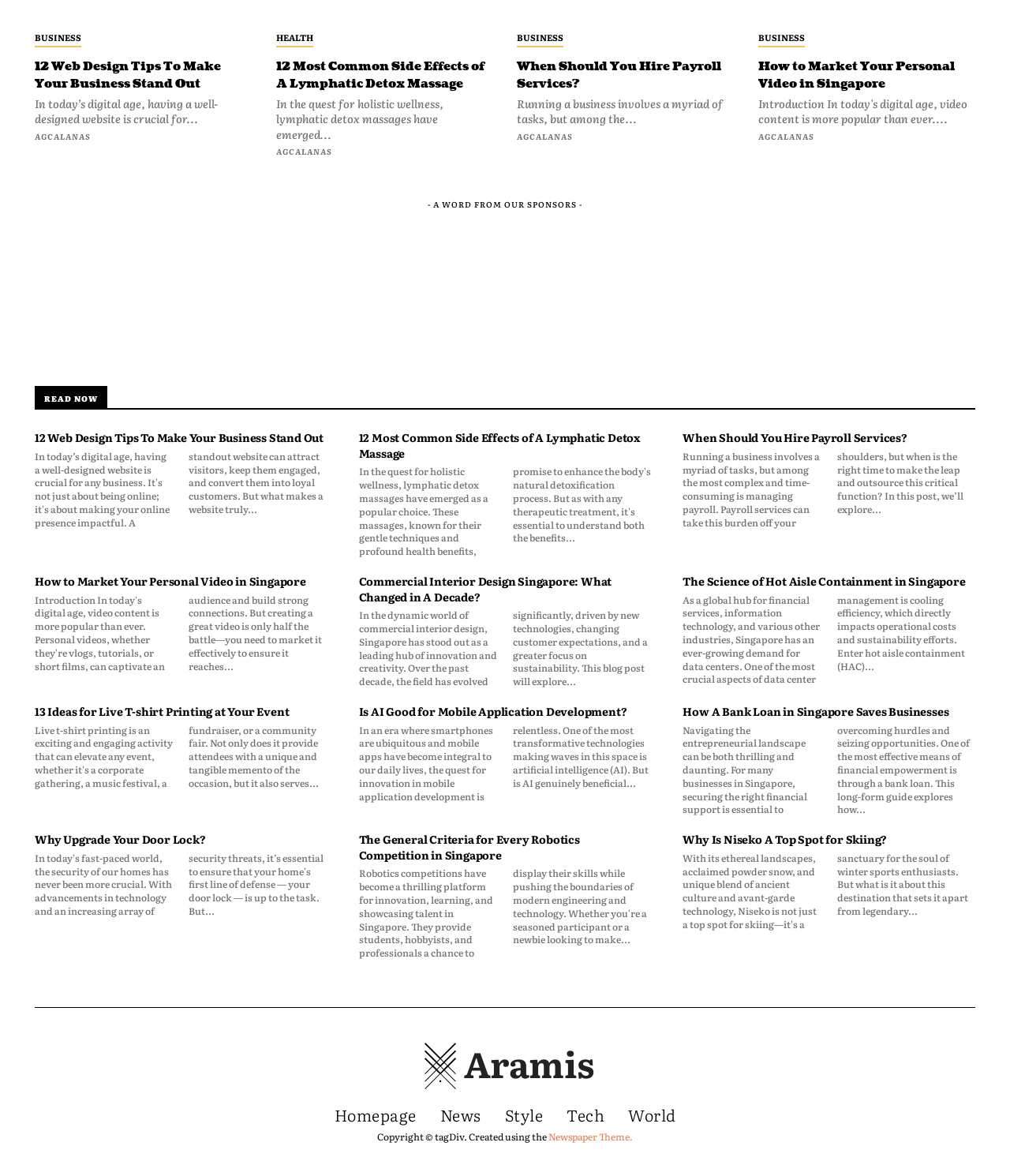How many categories are presented in the bottom navigation menu?
Please give a detailed and elaborate explanation in response to the question.

The bottom navigation menu contains links to 'Homepage', 'News', 'Style', 'Tech', and 'World', which are five distinct categories.